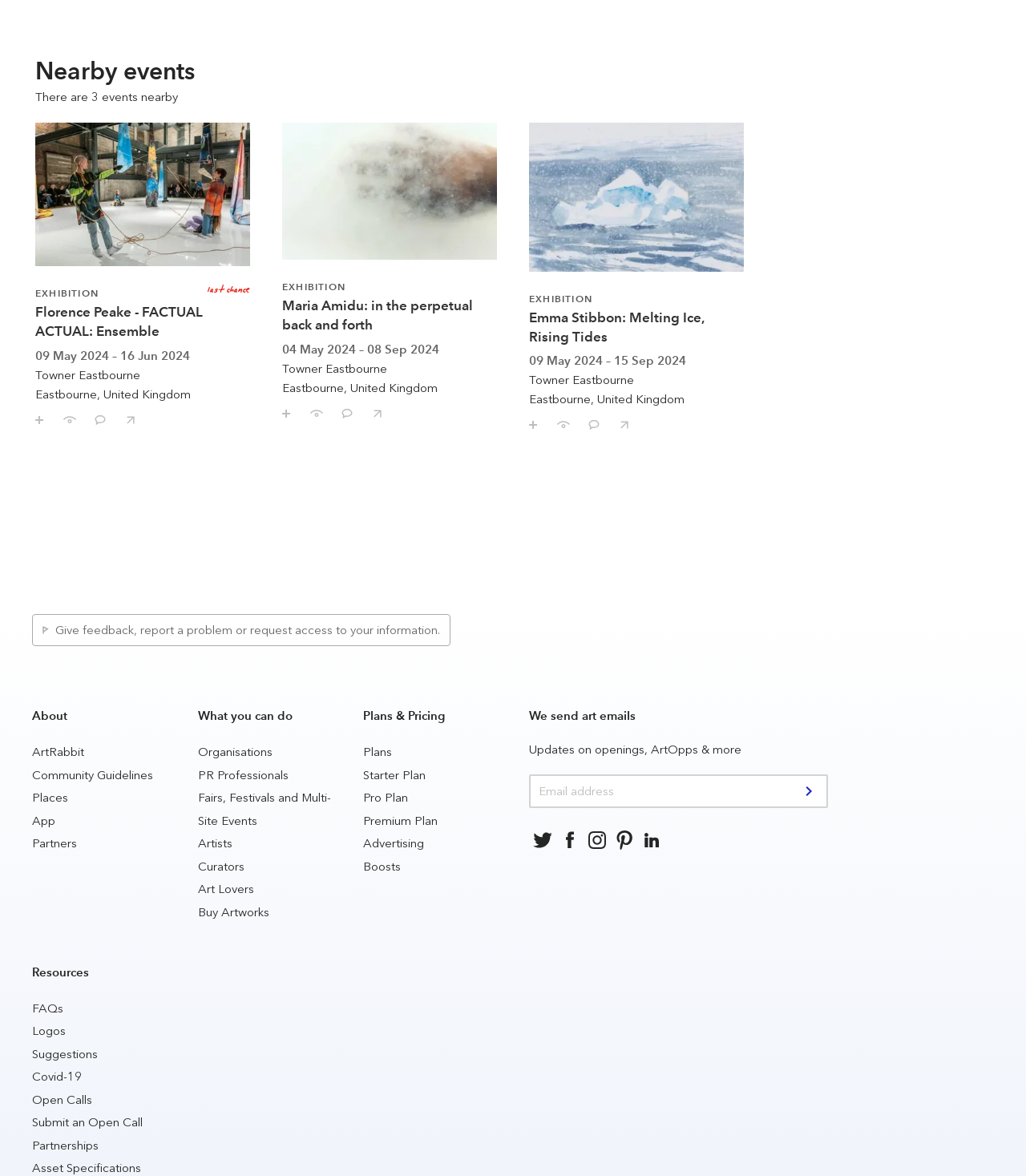Refer to the image and provide a thorough answer to this question:
What is the purpose of the 'Save' button?

The purpose of the 'Save' button can be inferred from its text and its location next to each event listing, suggesting that it allows users to save the event for later reference.